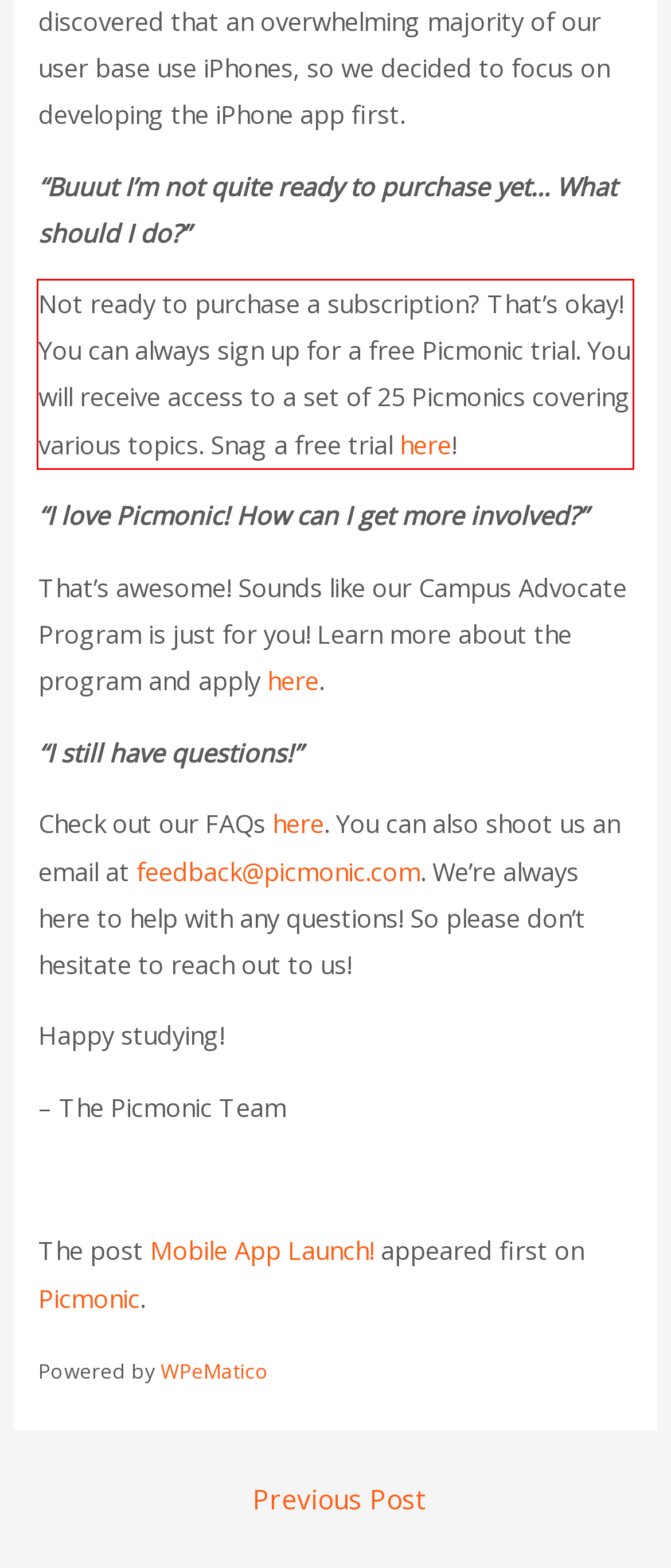Please examine the screenshot of the webpage and read the text present within the red rectangle bounding box.

Not ready to purchase a subscription? That’s okay! You can always sign up for a free Picmonic trial. You will receive access to a set of 25 Picmonics covering various topics. Snag a free trial here!